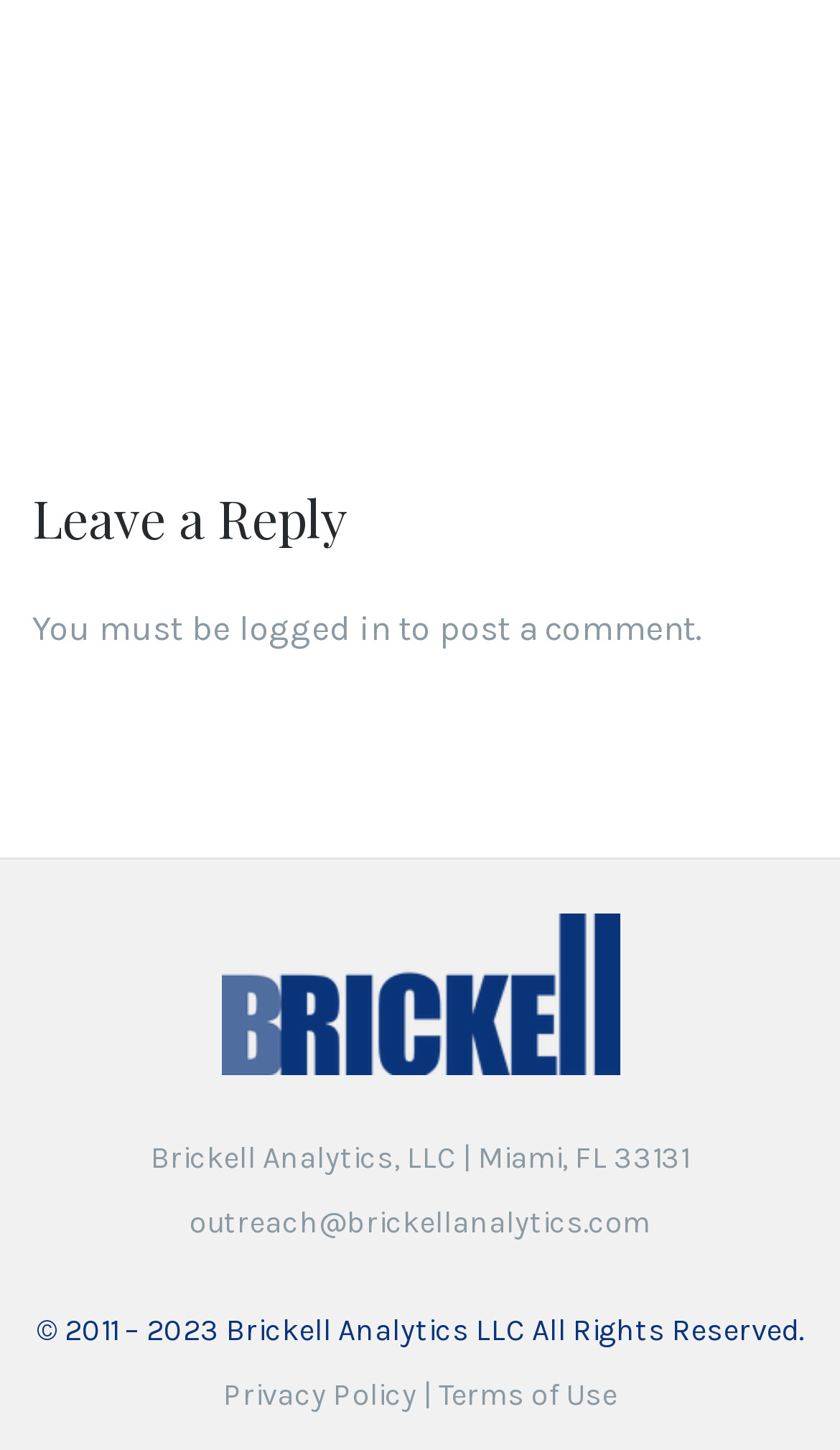Determine the bounding box coordinates for the HTML element described here: "Terms of Use".

[0.522, 0.949, 0.735, 0.974]